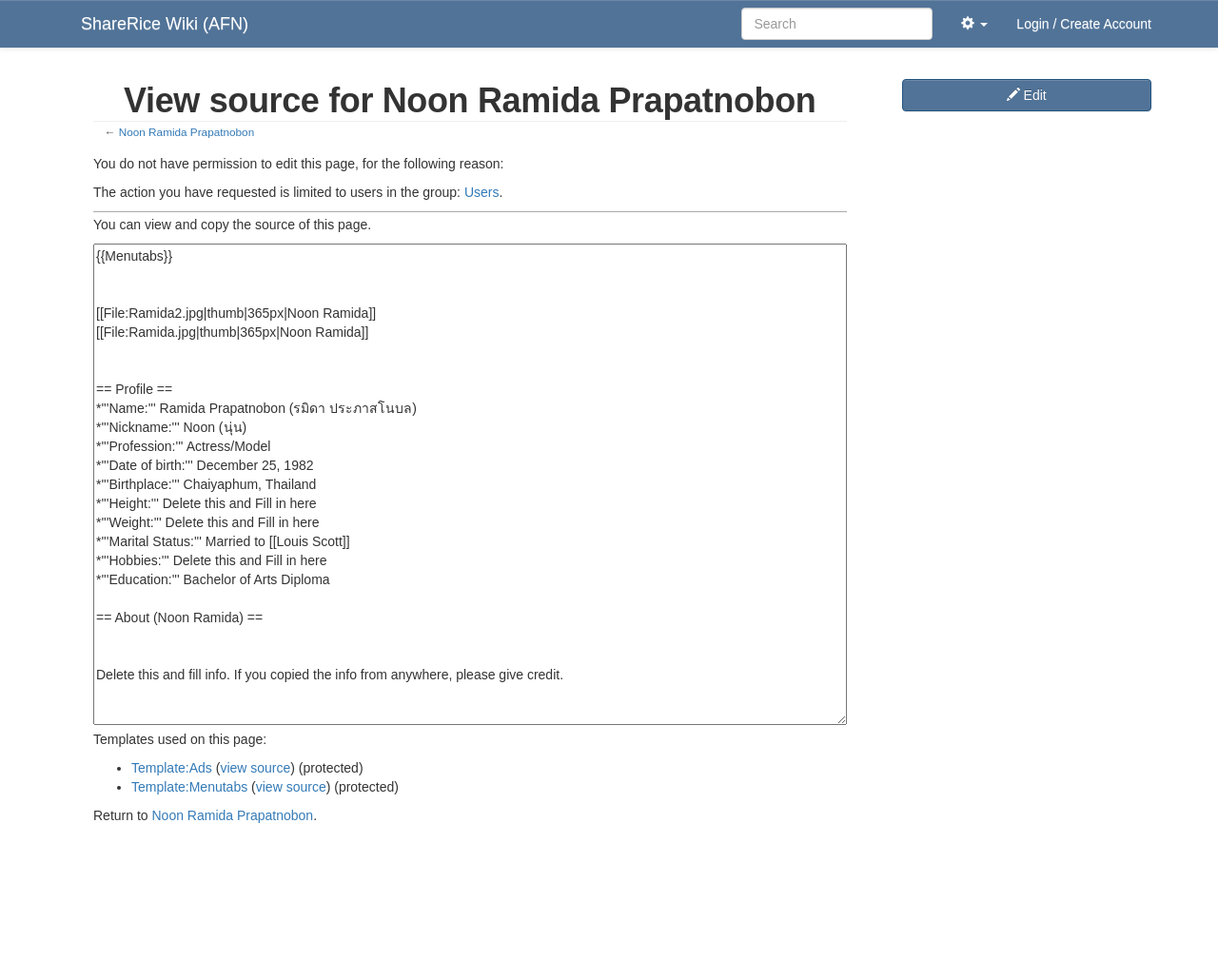Identify the bounding box coordinates of the section to be clicked to complete the task described by the following instruction: "Edit the page". The coordinates should be four float numbers between 0 and 1, formatted as [left, top, right, bottom].

[0.74, 0.081, 0.945, 0.114]